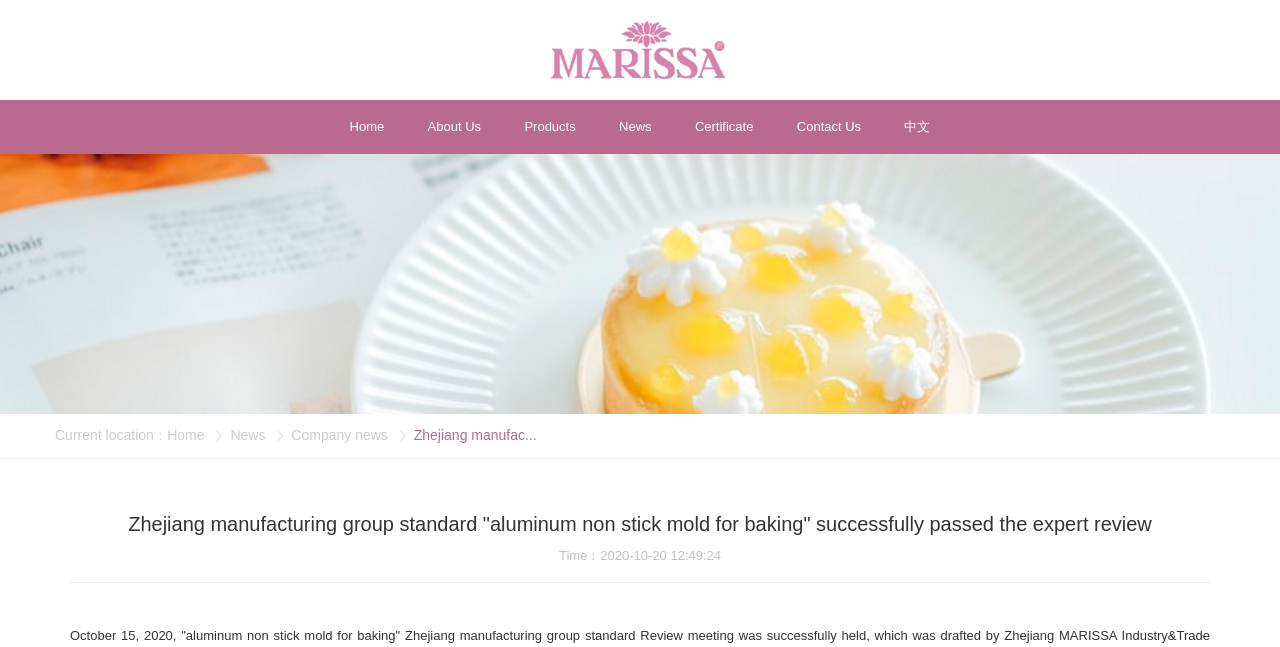Summarize the contents and layout of the webpage in detail.

The webpage is titled "我的网站" (My Website) and appears to be a company website. At the top, there is a link to "Zhejiang MARISSA Industry & Trade Co., Ltd." accompanied by an image with the same name. Below this, there is a navigation menu with six links: "Home", "About Us", "Products", "News", "Certificate", and "Contact Us". To the right of this menu, there is a link to a Chinese version of the website, labeled "中文".

Further down, there is a section with a heading "Current location" followed by a colon and a link to "Home". Below this, there are three more links: "News", "Company news", and "Zhejiang manufac...". 

The main content of the webpage is a news article with a heading that reads "Zhejiang manufacturing group standard 'aluminum non stick mold for baking' successfully passed the expert review". This article is accompanied by a timestamp "2020-10-20 12:49:24" labeled as "Time".